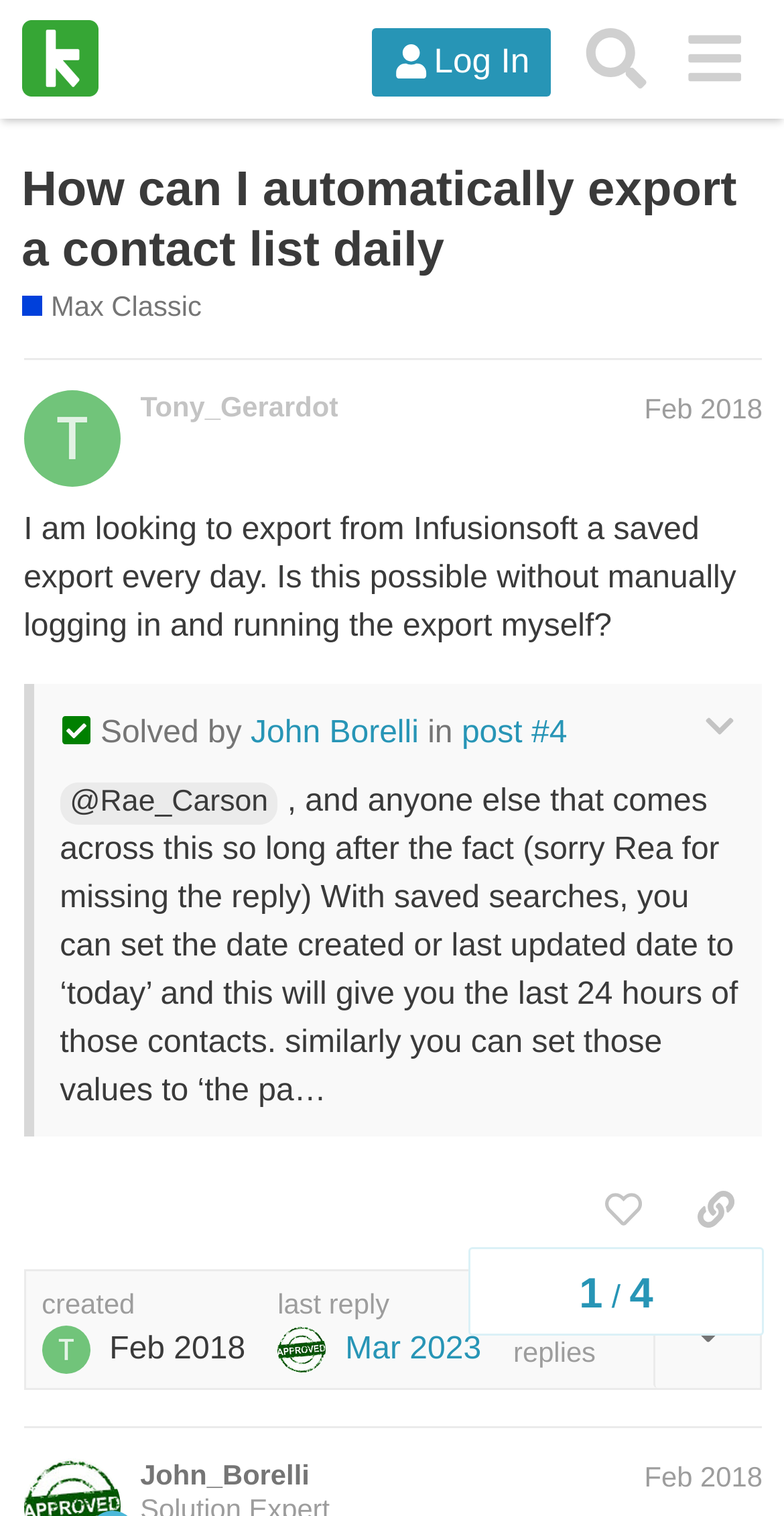Predict the bounding box of the UI element based on the description: "last reply Mar 2023". The coordinates should be four float numbers between 0 and 1, formatted as [left, top, right, bottom].

[0.354, 0.849, 0.614, 0.906]